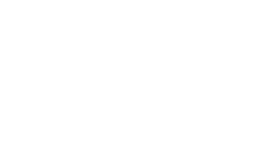Please answer the following question using a single word or phrase: 
What type of spaces does Glamour Glaze cater to?

Residential and commercial